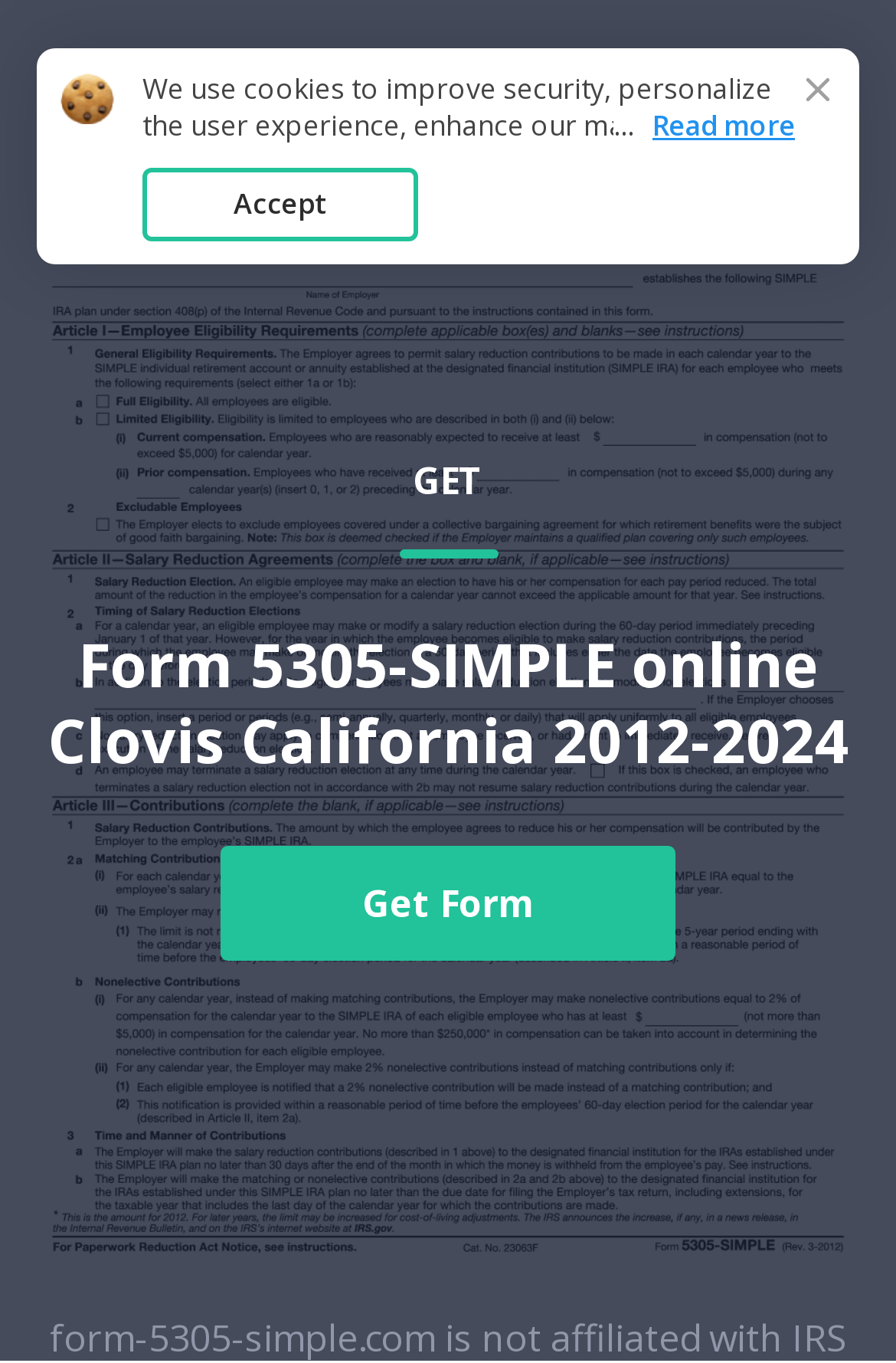What is the purpose of this webpage?
Using the picture, provide a one-word or short phrase answer.

To get a document required in your city